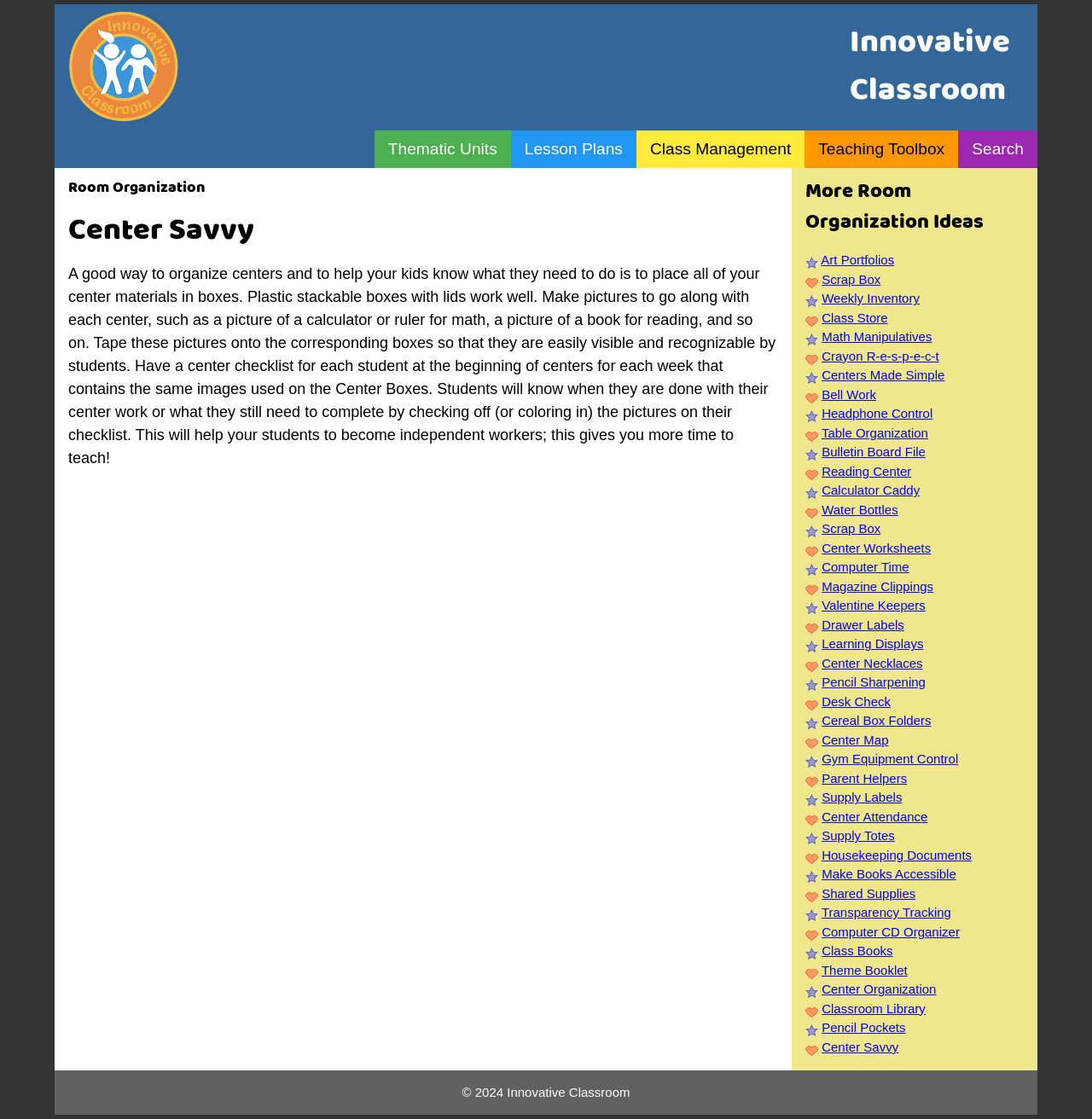What is the purpose of the center checklist?
Provide a one-word or short-phrase answer based on the image.

To help students become independent workers